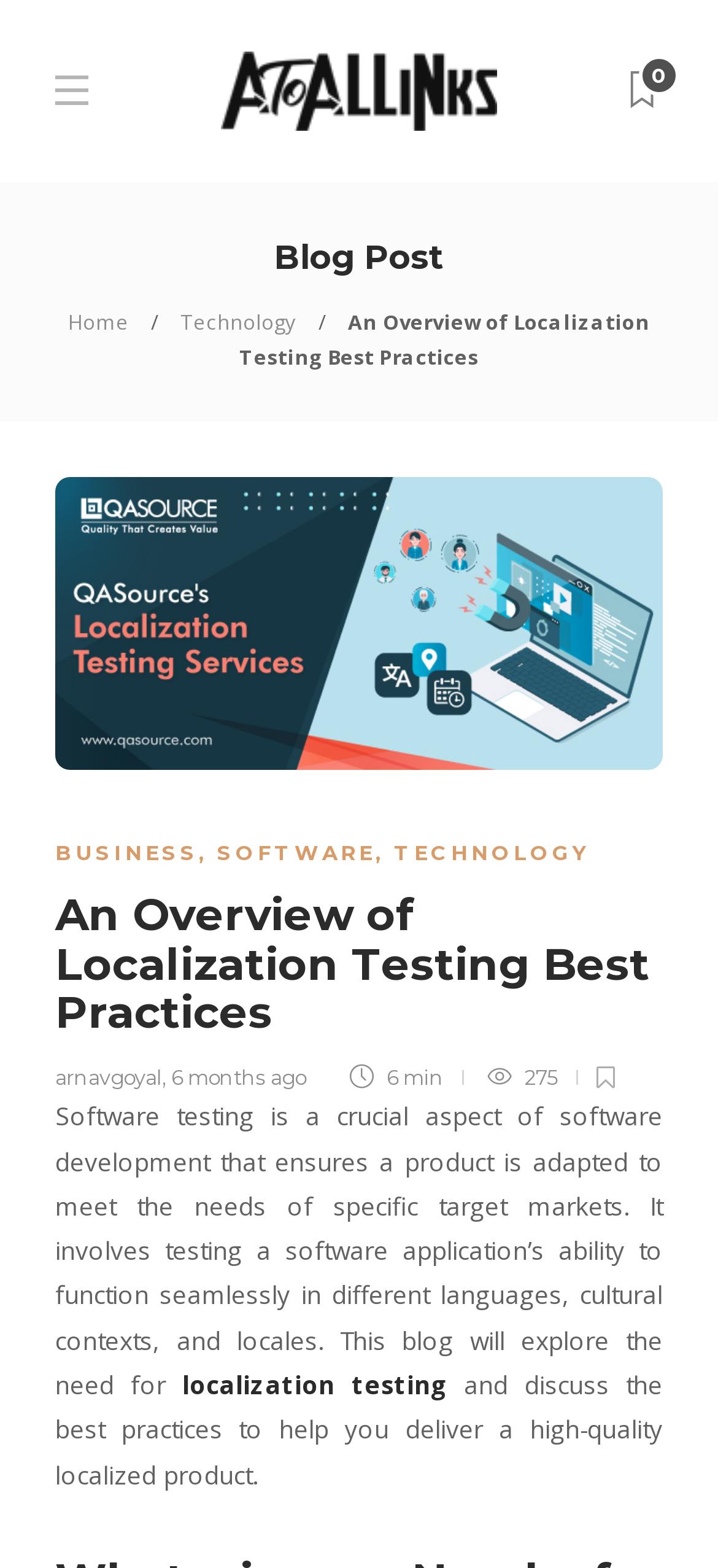Find and provide the bounding box coordinates for the UI element described with: "Technology".

[0.549, 0.535, 0.823, 0.552]